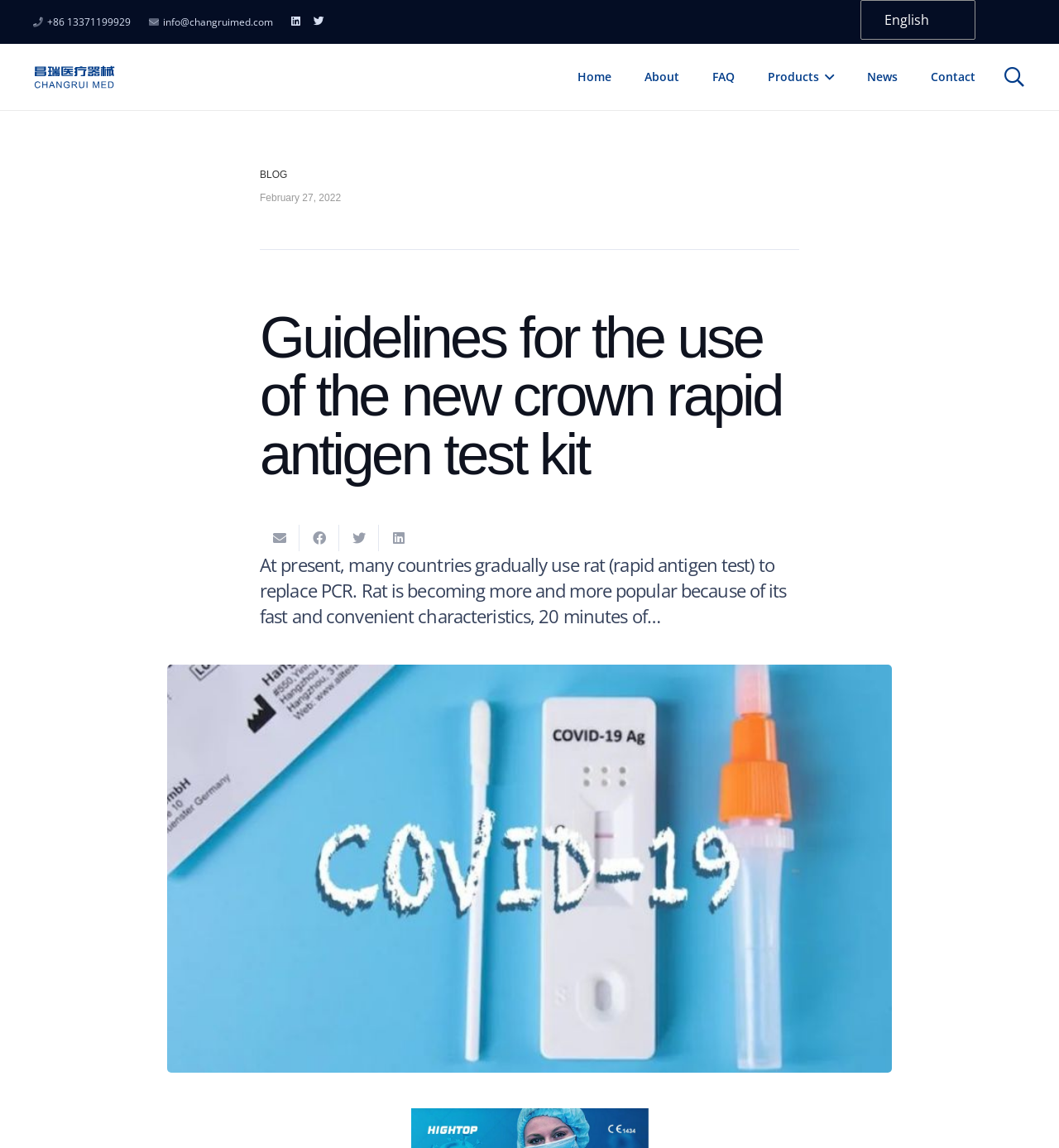Please indicate the bounding box coordinates of the element's region to be clicked to achieve the instruction: "Visit the Home page". Provide the coordinates as four float numbers between 0 and 1, i.e., [left, top, right, bottom].

None